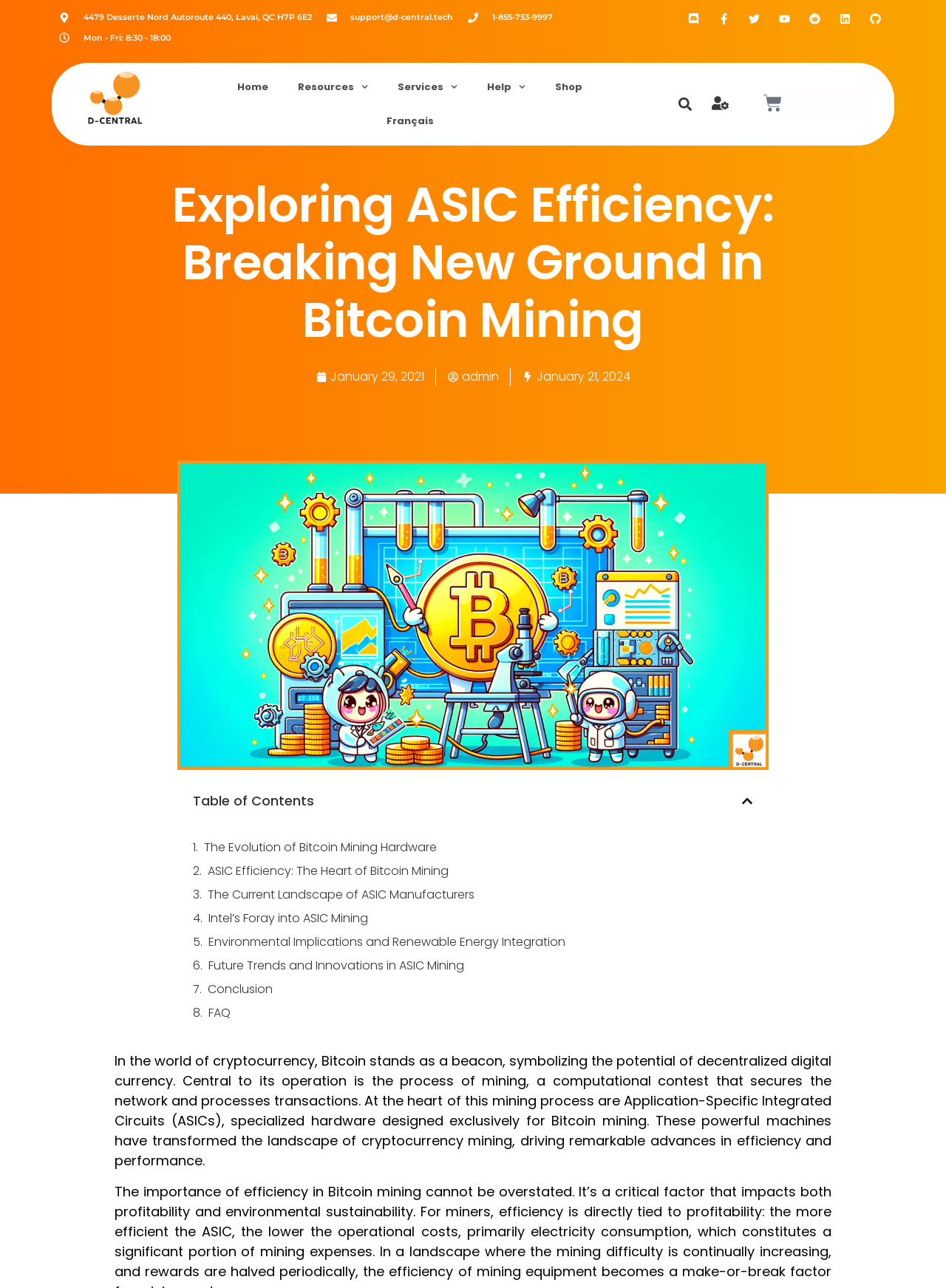Locate the bounding box coordinates of the element that should be clicked to execute the following instruction: "View Cart".

[0.788, 0.065, 0.846, 0.097]